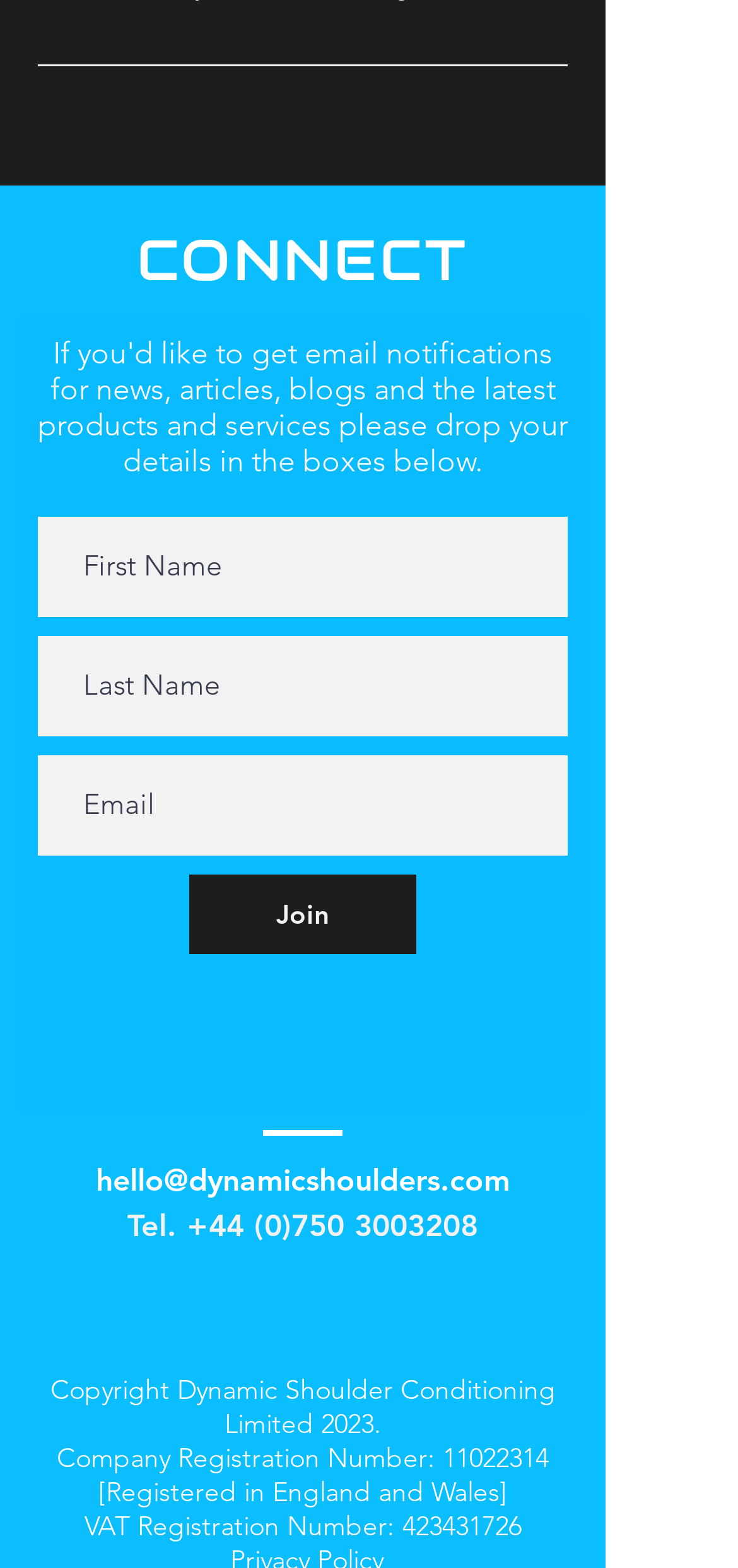Identify the bounding box coordinates for the element you need to click to achieve the following task: "Enter first name". The coordinates must be four float values ranging from 0 to 1, formatted as [left, top, right, bottom].

[0.051, 0.33, 0.769, 0.394]